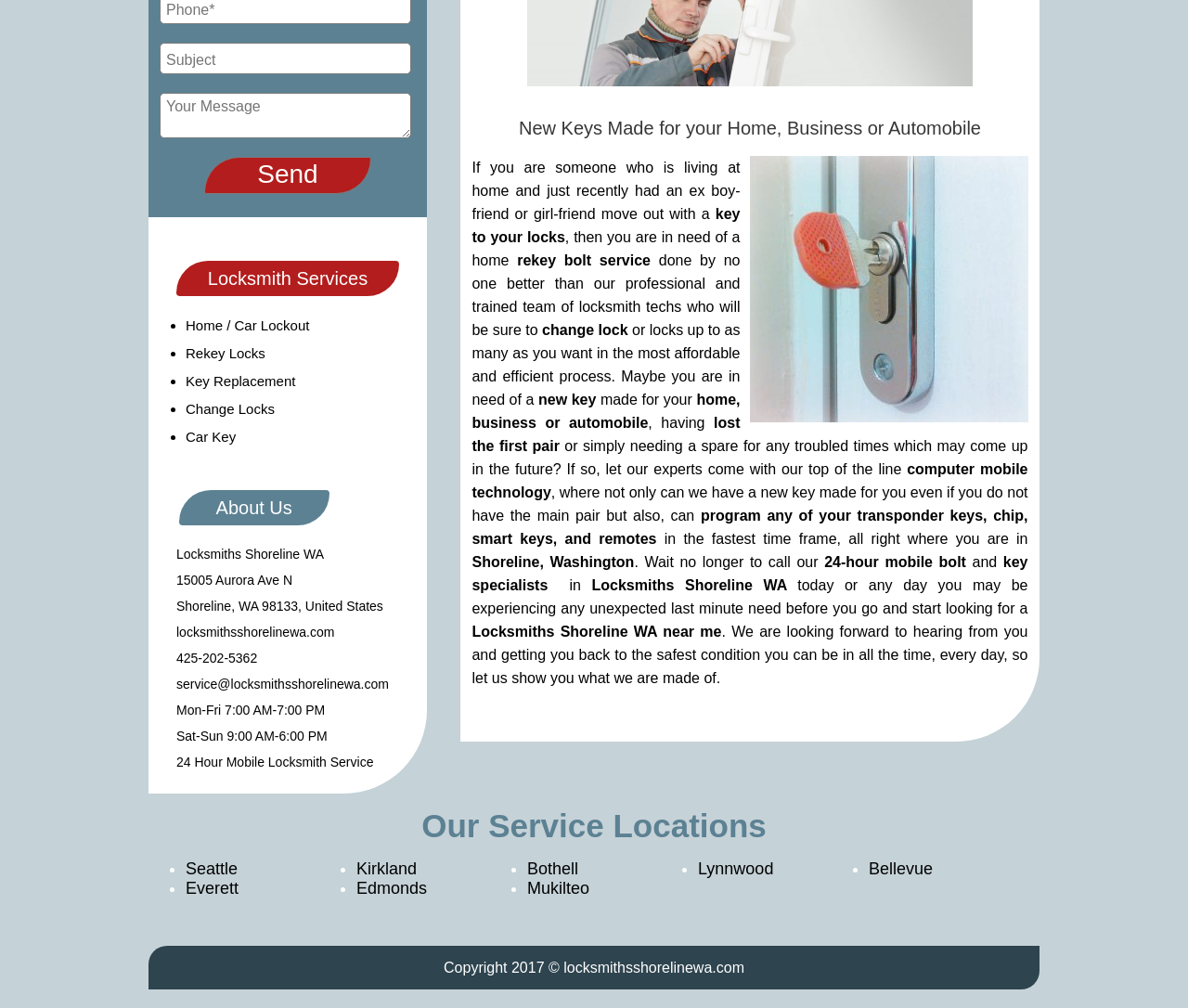Find and specify the bounding box coordinates that correspond to the clickable region for the instruction: "Call the locksmith".

[0.148, 0.645, 0.217, 0.66]